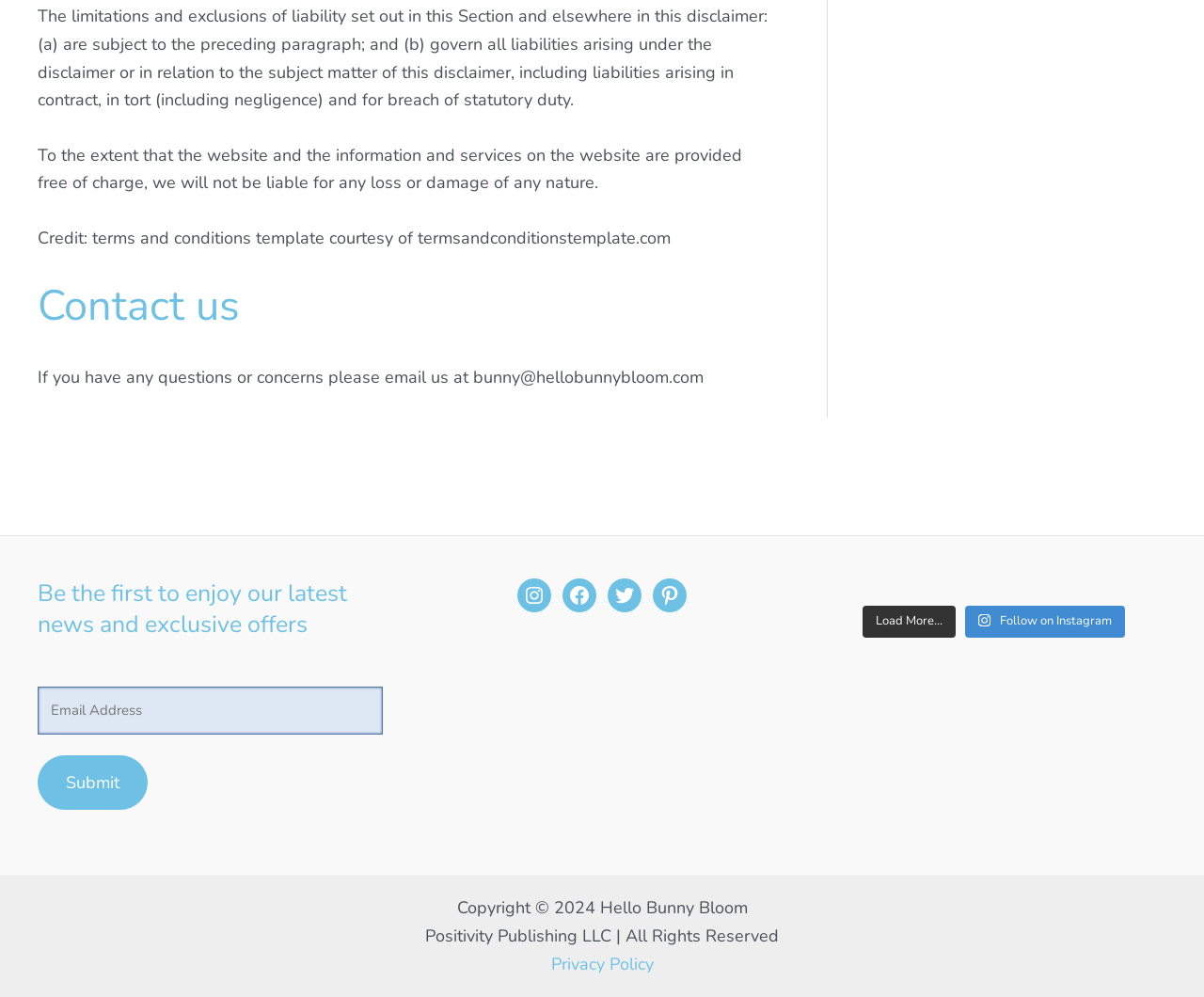Determine the bounding box coordinates of the element's region needed to click to follow the instruction: "Read the 'You have been warned!' heading". Provide these coordinates as four float numbers between 0 and 1, formatted as [left, top, right, bottom].

None